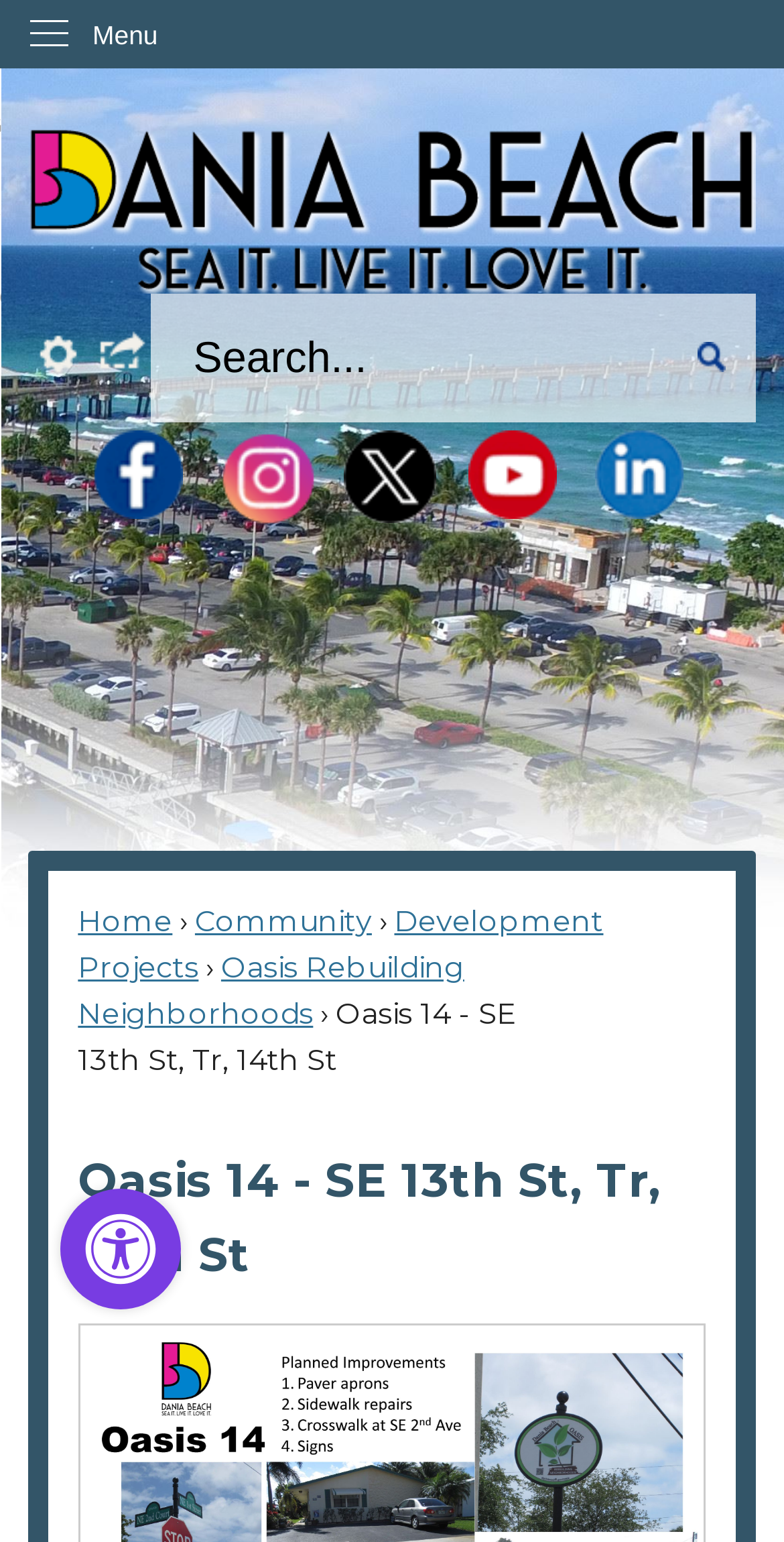Locate the bounding box coordinates of the clickable region necessary to complete the following instruction: "Visit the Facebook page". Provide the coordinates in the format of four float numbers between 0 and 1, i.e., [left, top, right, bottom].

[0.119, 0.279, 0.242, 0.34]